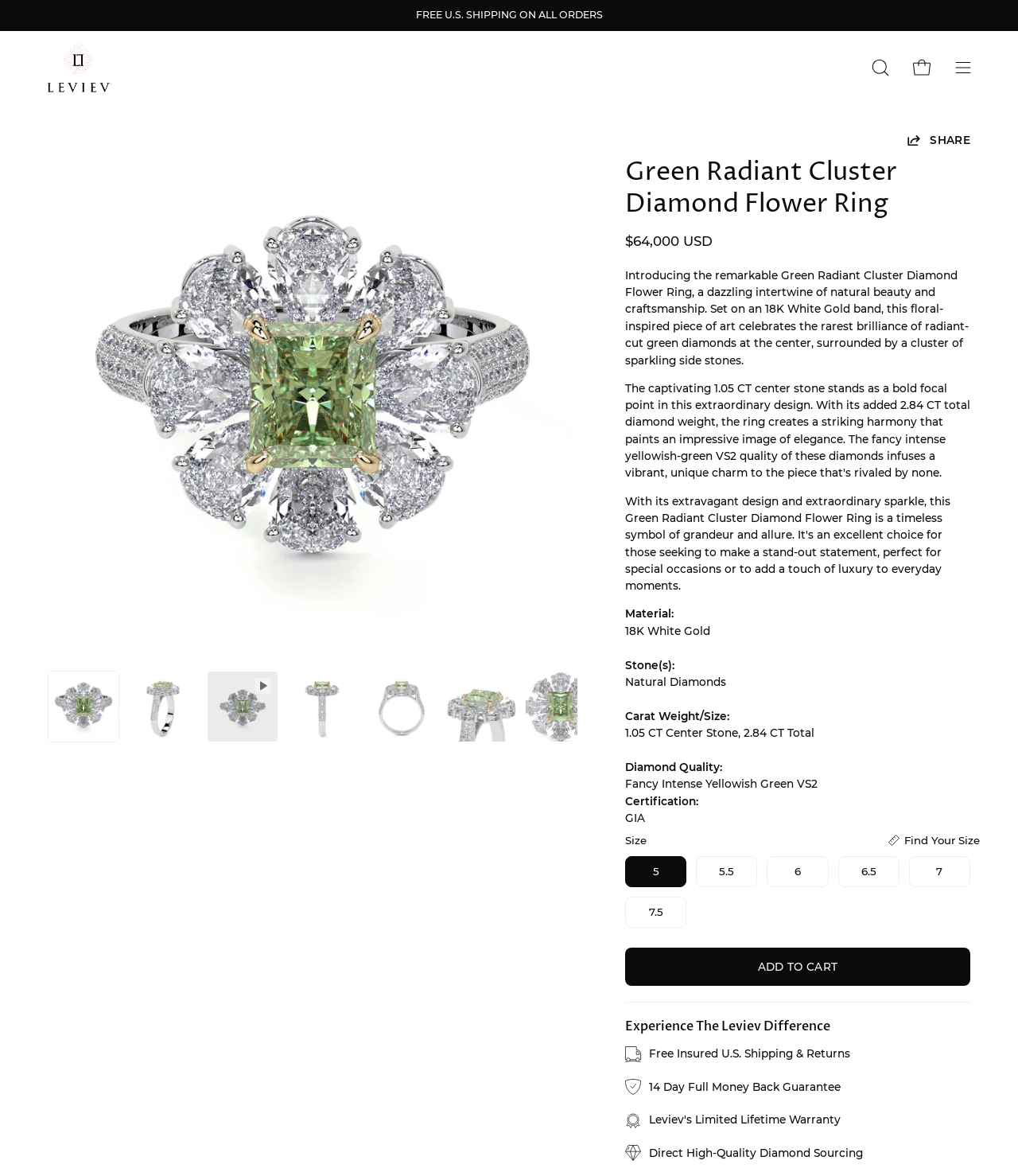What is the price of the Green Radiant Cluster Diamond Flower Ring?
Refer to the screenshot and answer in one word or phrase.

$64,000 USD